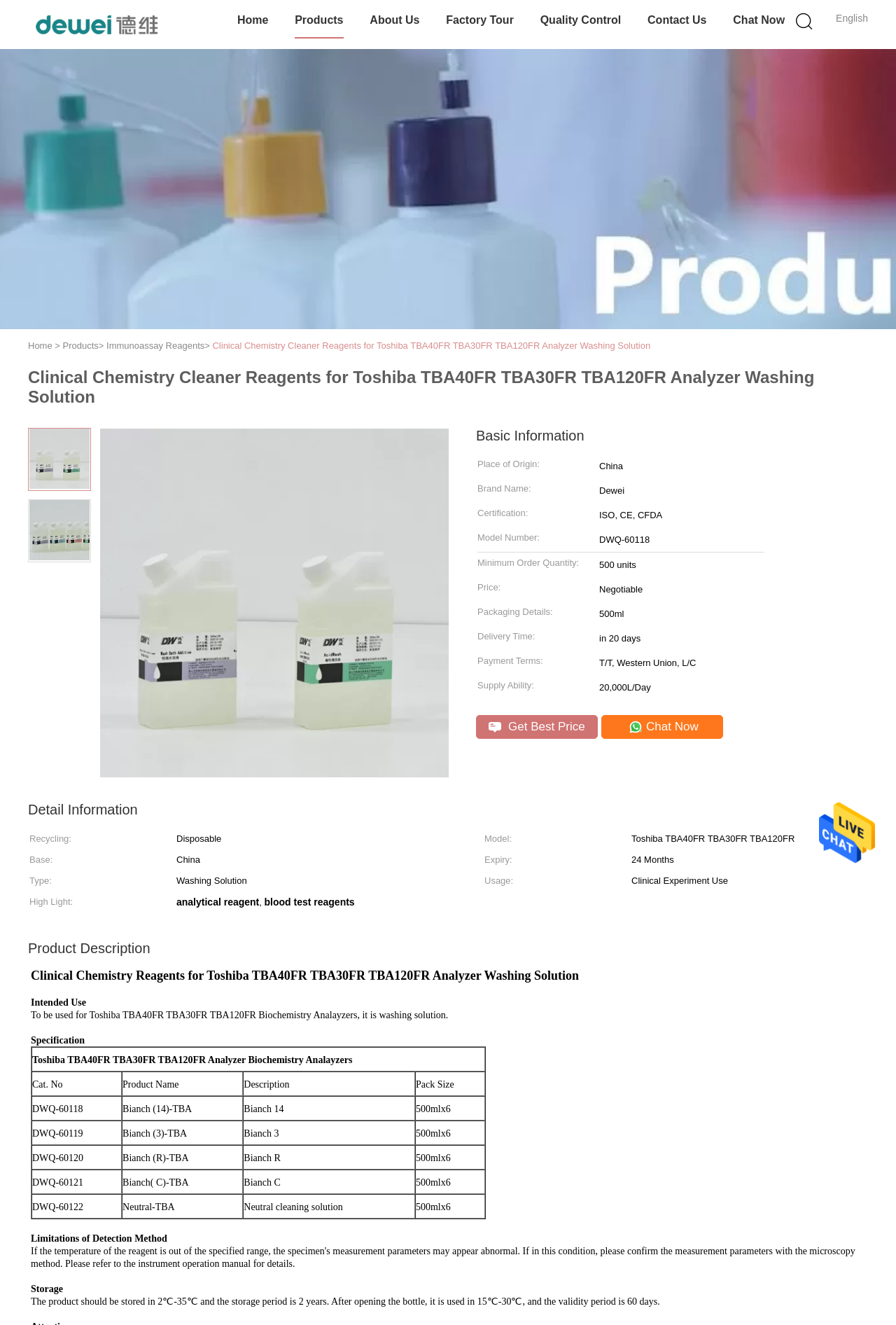Find the bounding box coordinates of the UI element according to this description: "Get Best Price".

[0.531, 0.54, 0.667, 0.558]